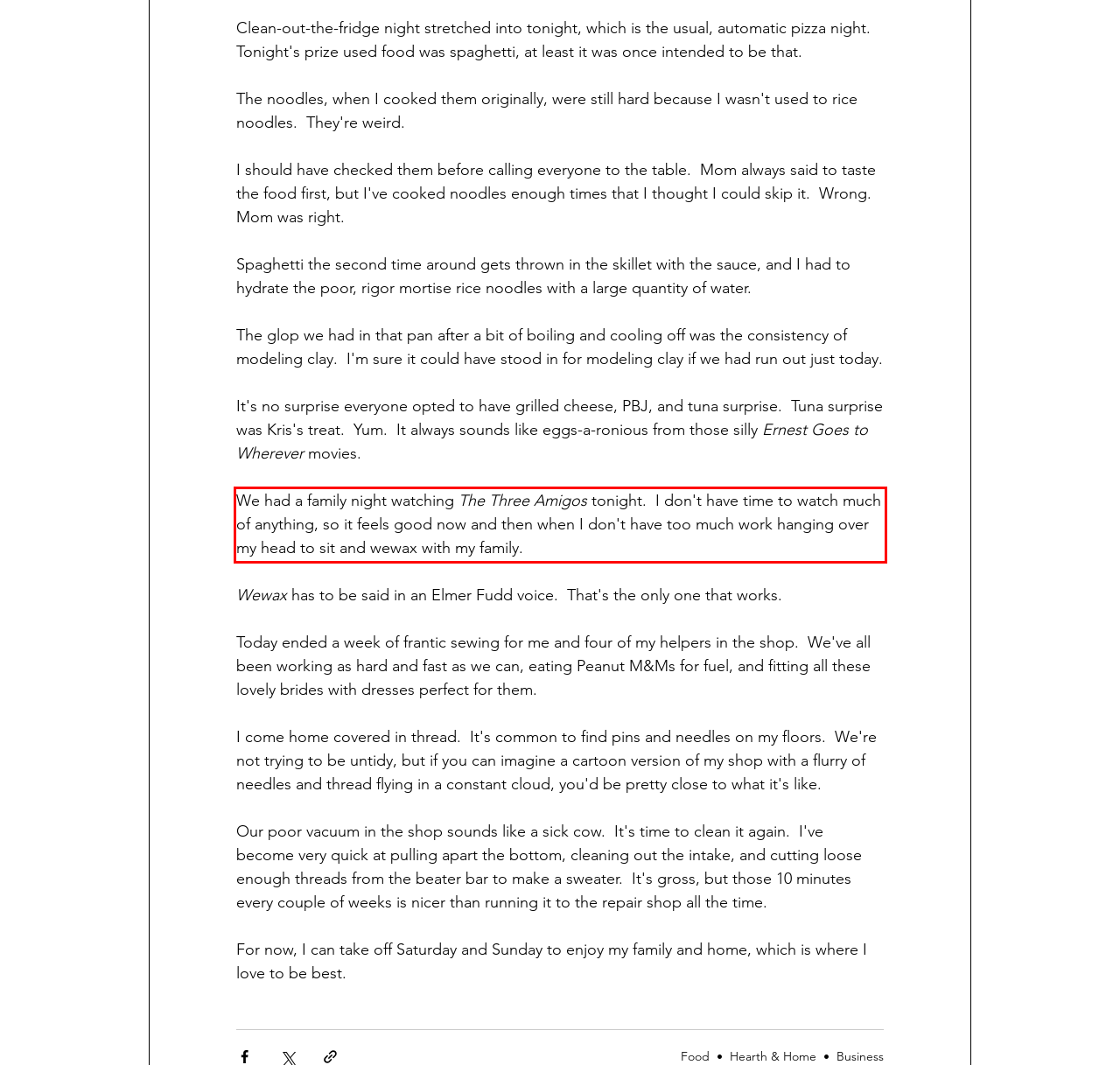Please identify the text within the red rectangular bounding box in the provided webpage screenshot.

We had a family night watching The Three Amigos tonight. I don't have time to watch much of anything, so it feels good now and then when I don't have too much work hanging over my head to sit and wewax with my family.